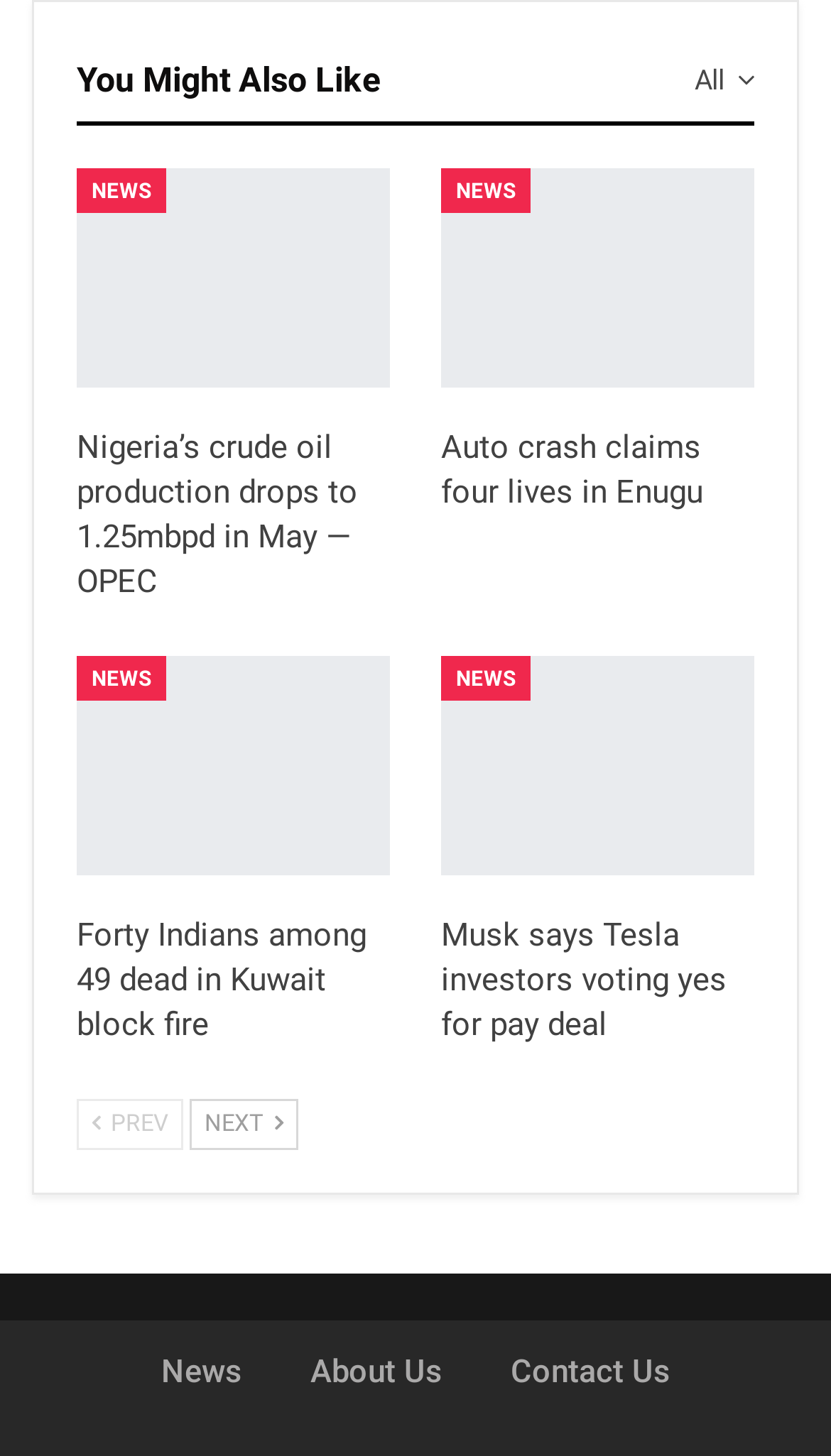What is the title of the second news article?
Kindly offer a detailed explanation using the data available in the image.

The second news article has the title 'Auto crash claims four lives in Enugu' because the link with this title is located below the first news article and has a y-coordinate of 0.116.